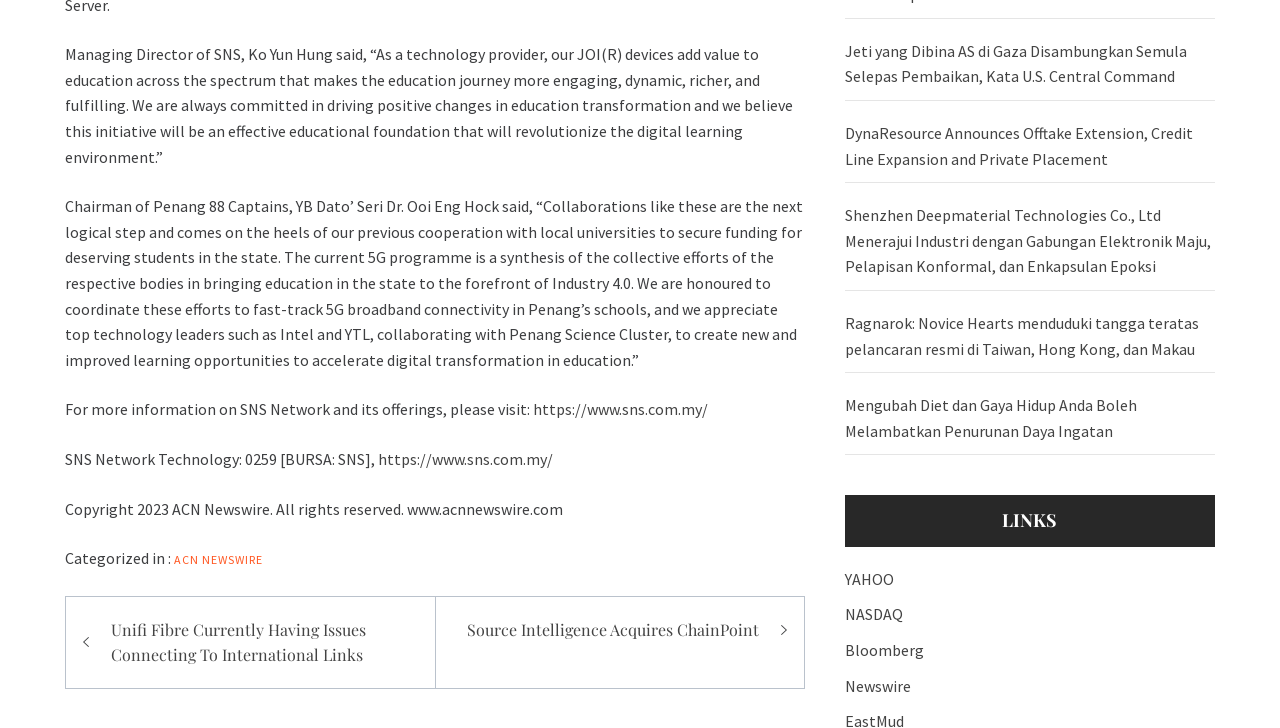Please look at the image and answer the question with a detailed explanation: How many links are there in the 'LINKS' section?

There are 4 links in the 'LINKS' section, which are YAHOO, NASDAQ, Bloomberg, and Newswire.